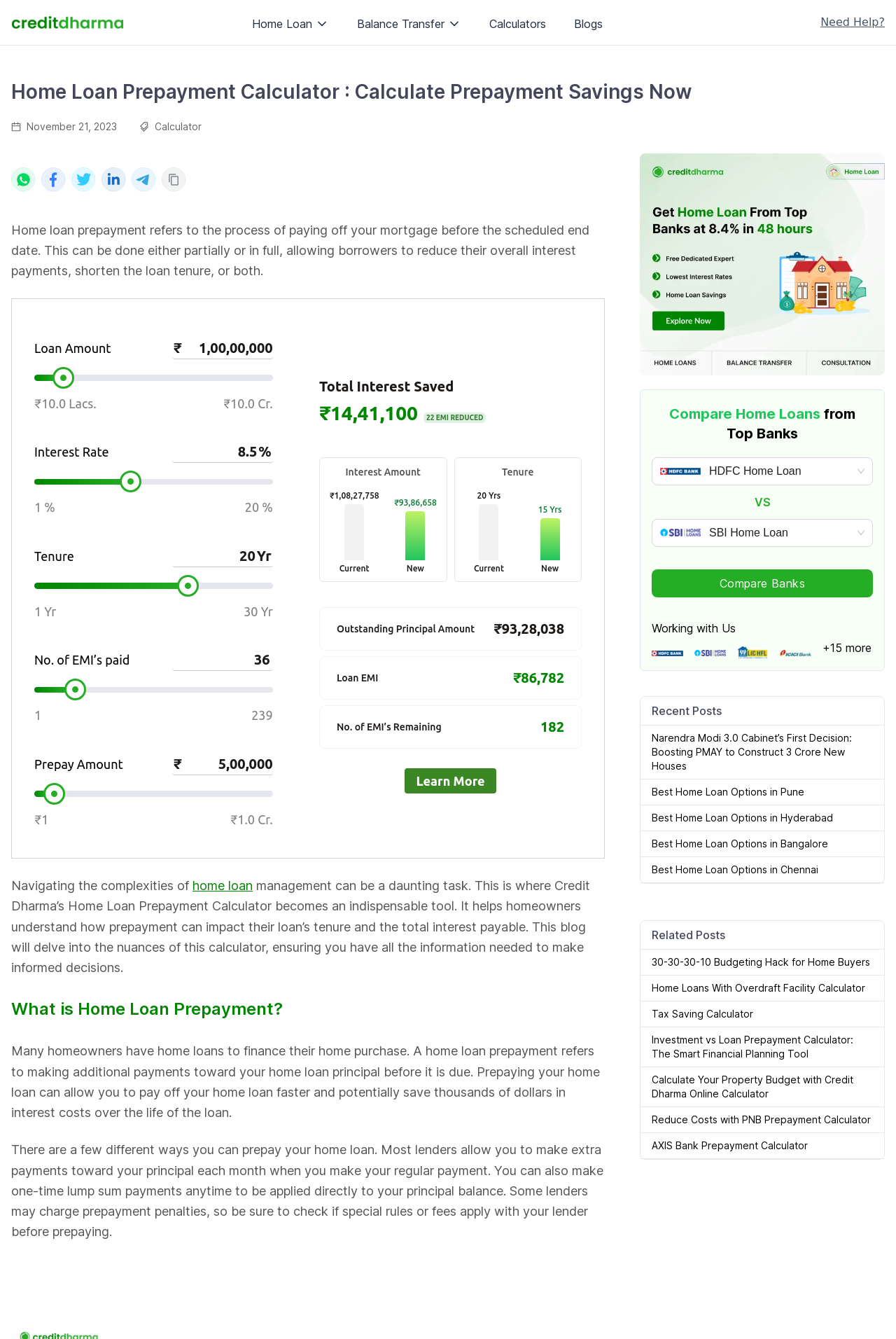What is the reduced tenure after prepayment?
Please give a well-detailed answer to the question.

After prepaying the loan, the tenure is reduced from 20 years to 15 years, which means the homeowner will pay off the loan 5 years earlier than the original tenure.